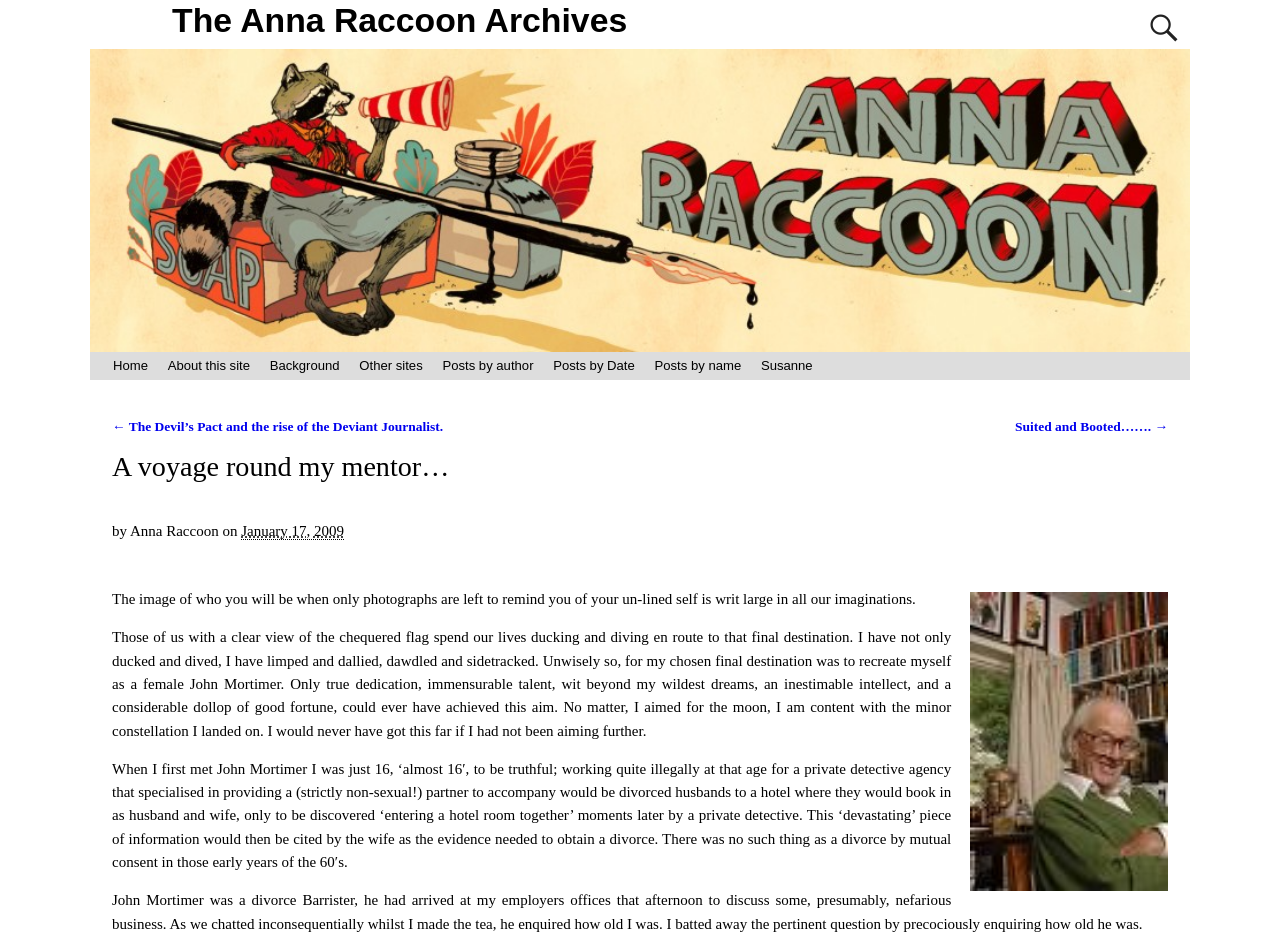Find the bounding box coordinates of the element I should click to carry out the following instruction: "Go to About this site page".

[0.123, 0.374, 0.203, 0.404]